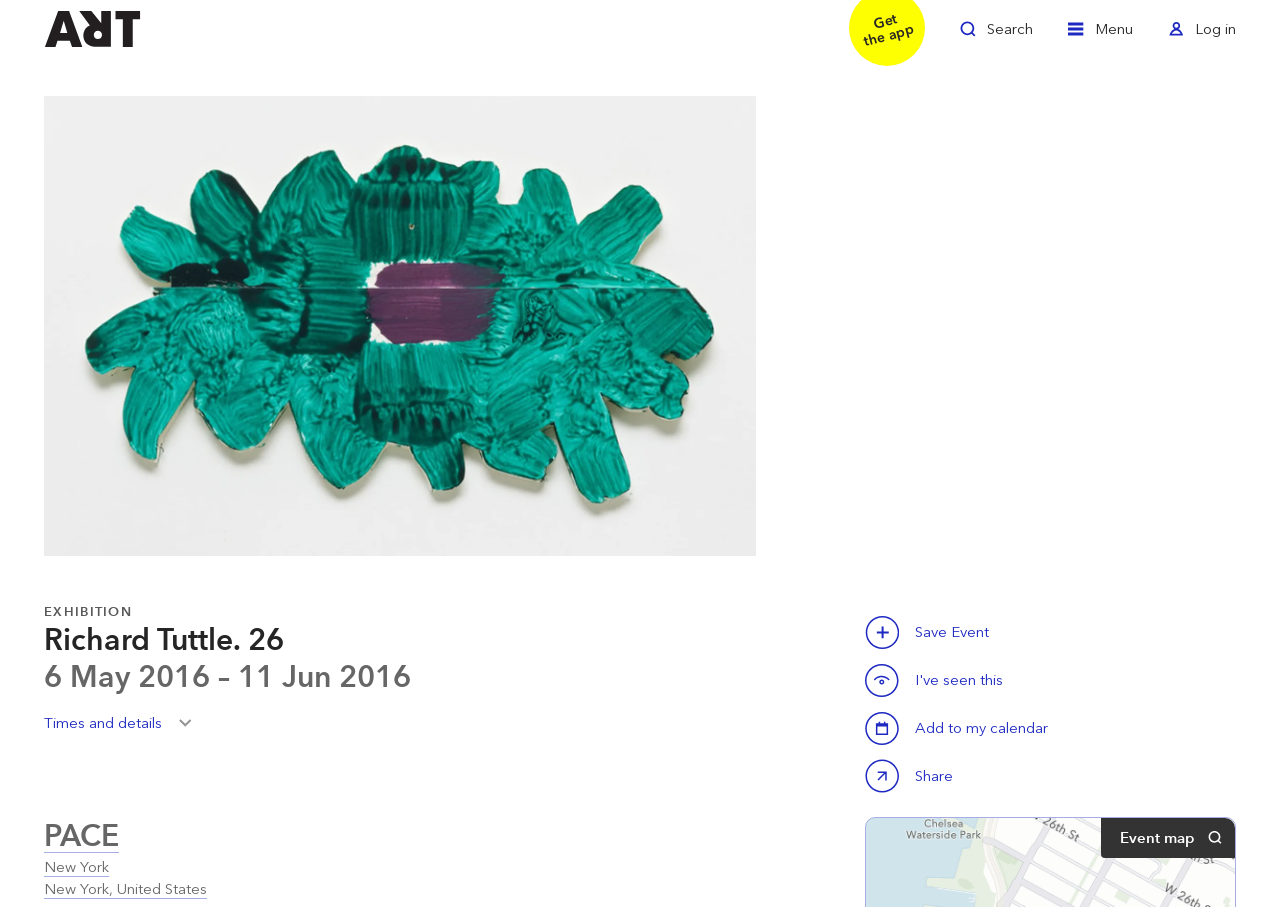What is the name of the organization hosting the exhibition?
Provide a one-word or short-phrase answer based on the image.

PACE